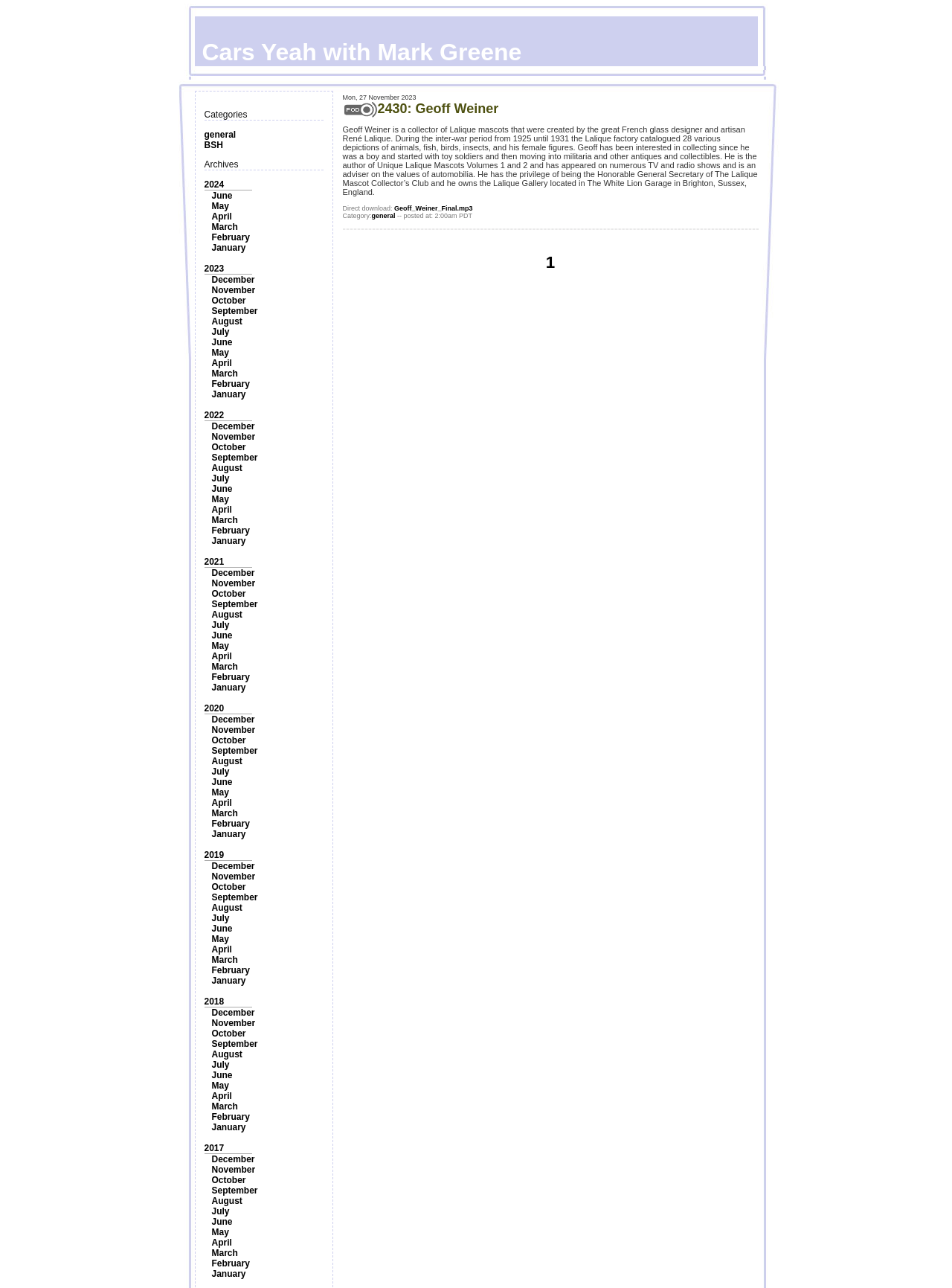What is the position of the image on the webpage?
Answer with a single word or phrase by referring to the visual content.

Top-left